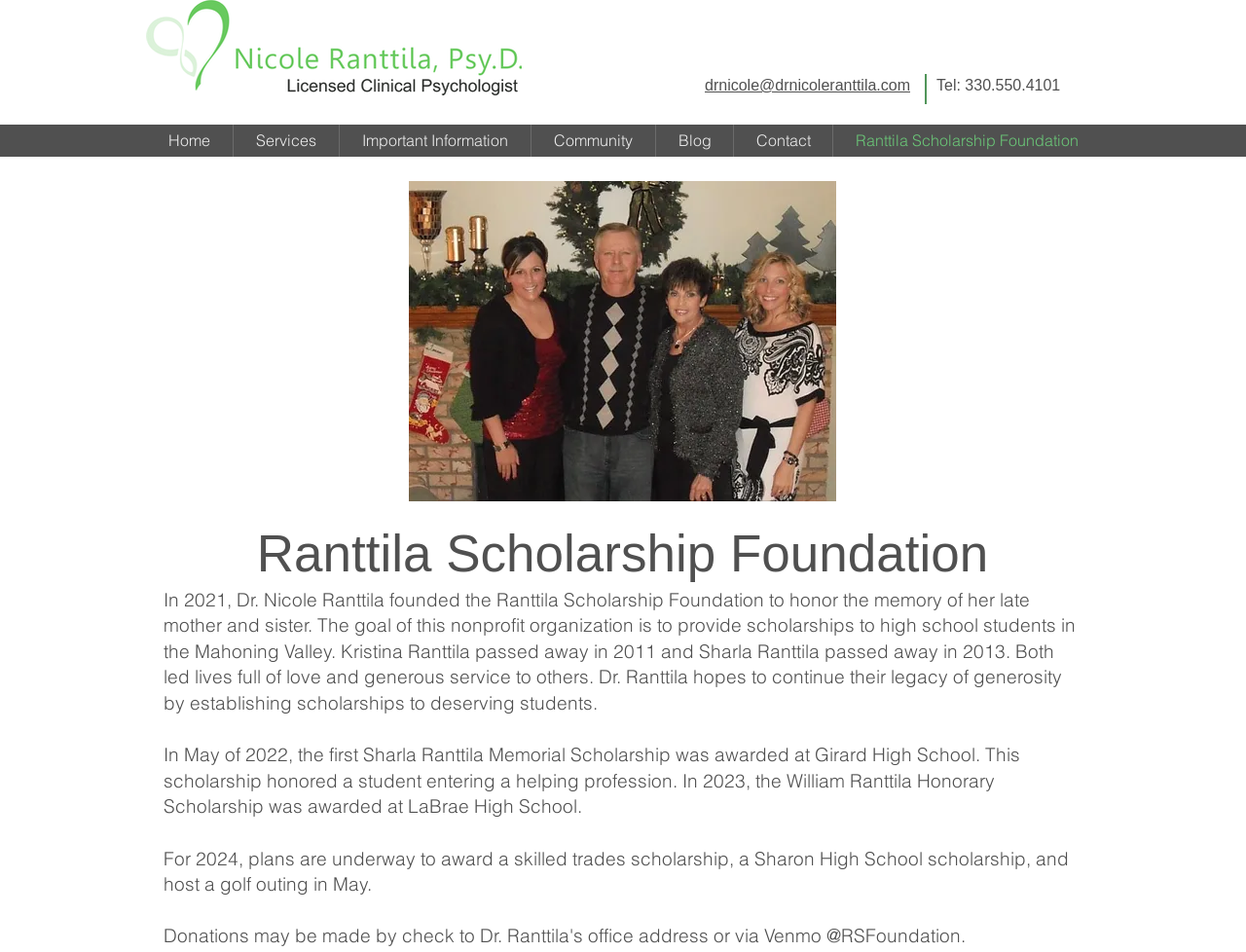Given the element description Contact, predict the bounding box coordinates for the UI element in the webpage screenshot. The format should be (top-left x, top-left y, bottom-right x, bottom-right y), and the values should be between 0 and 1.

[0.589, 0.131, 0.668, 0.165]